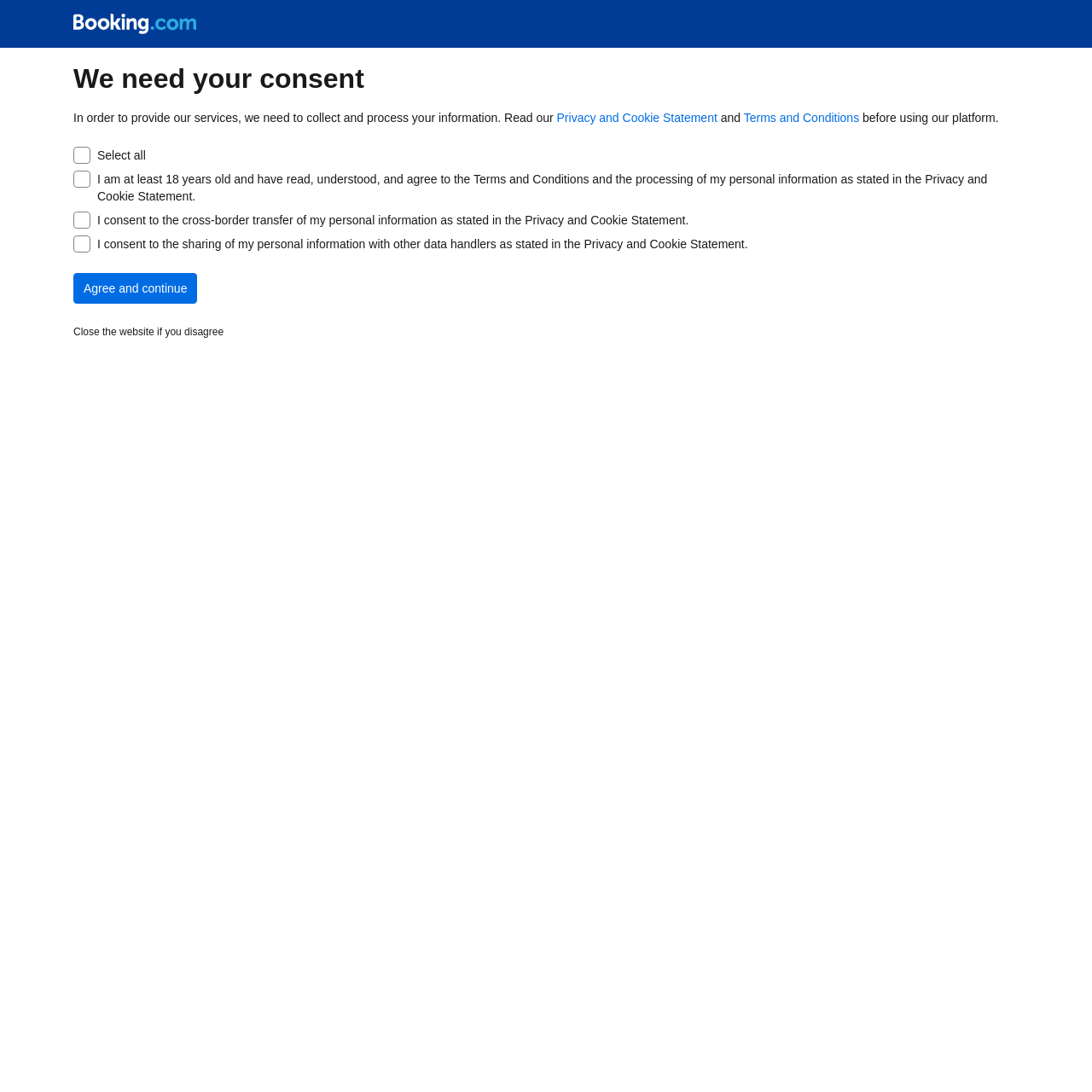Respond with a single word or phrase to the following question:
How many checkboxes are there on this webpage?

4